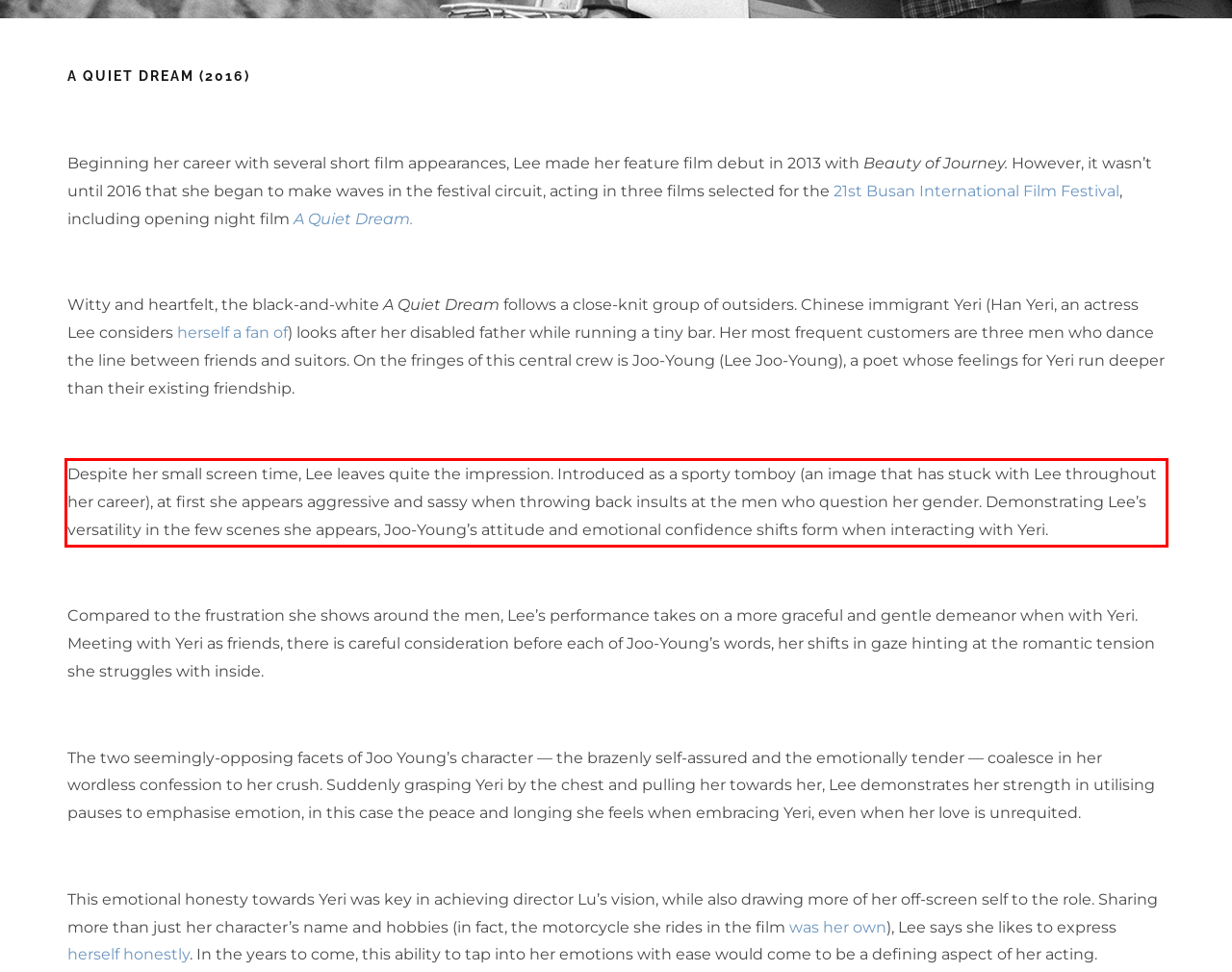Please perform OCR on the UI element surrounded by the red bounding box in the given webpage screenshot and extract its text content.

Despite her small screen time, Lee leaves quite the impression. Introduced as a sporty tomboy (an image that has stuck with Lee throughout her career), at first she appears aggressive and sassy when throwing back insults at the men who question her gender. Demonstrating Lee’s versatility in the few scenes she appears, Joo-Young’s attitude and emotional confidence shifts form when interacting with Yeri.